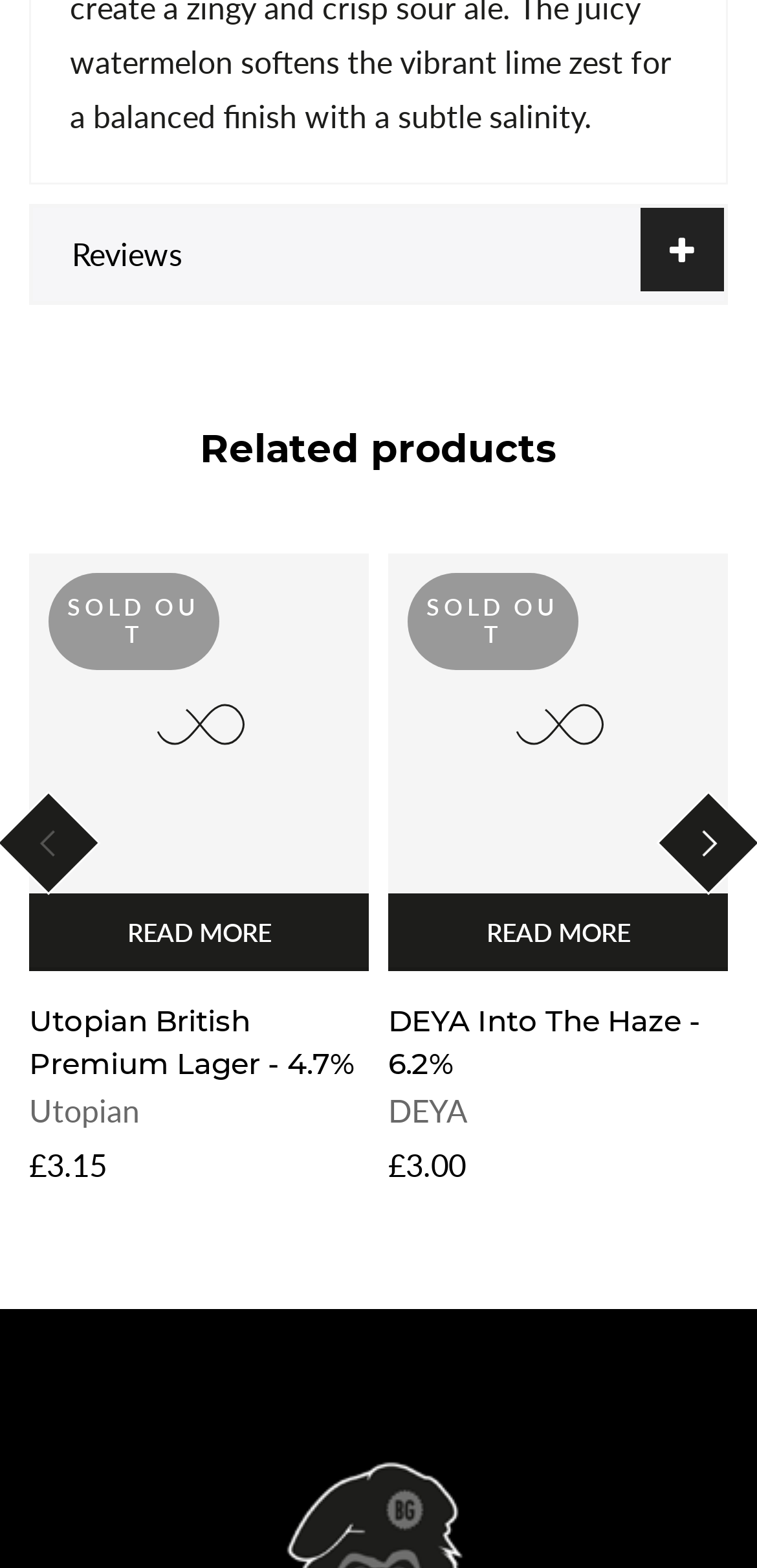Please find the bounding box for the UI element described by: "parent_node: SOLD OUT".

[0.038, 0.354, 0.487, 0.57]